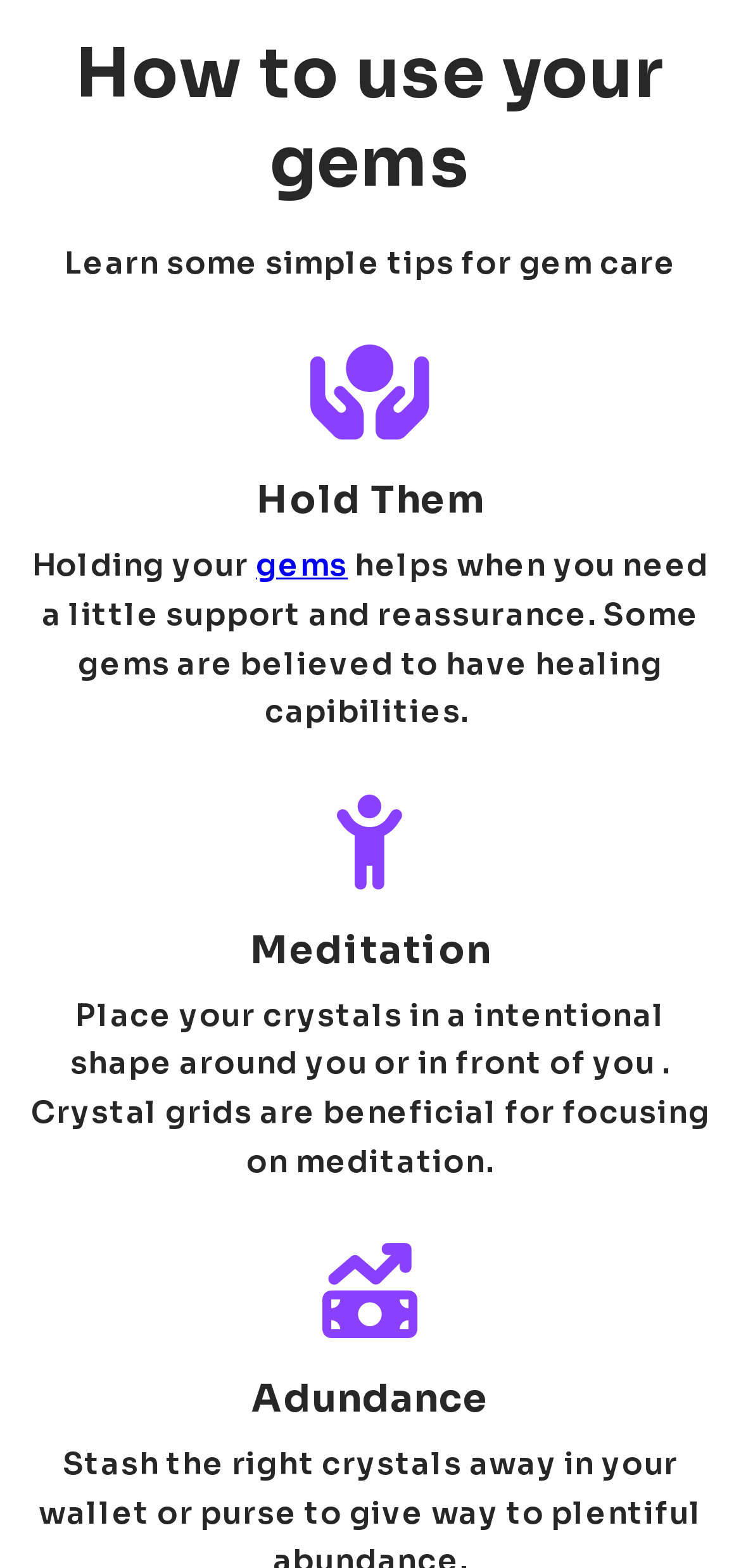Answer briefly with one word or phrase:
What is the purpose of crystal grids?

Focusing on meditation